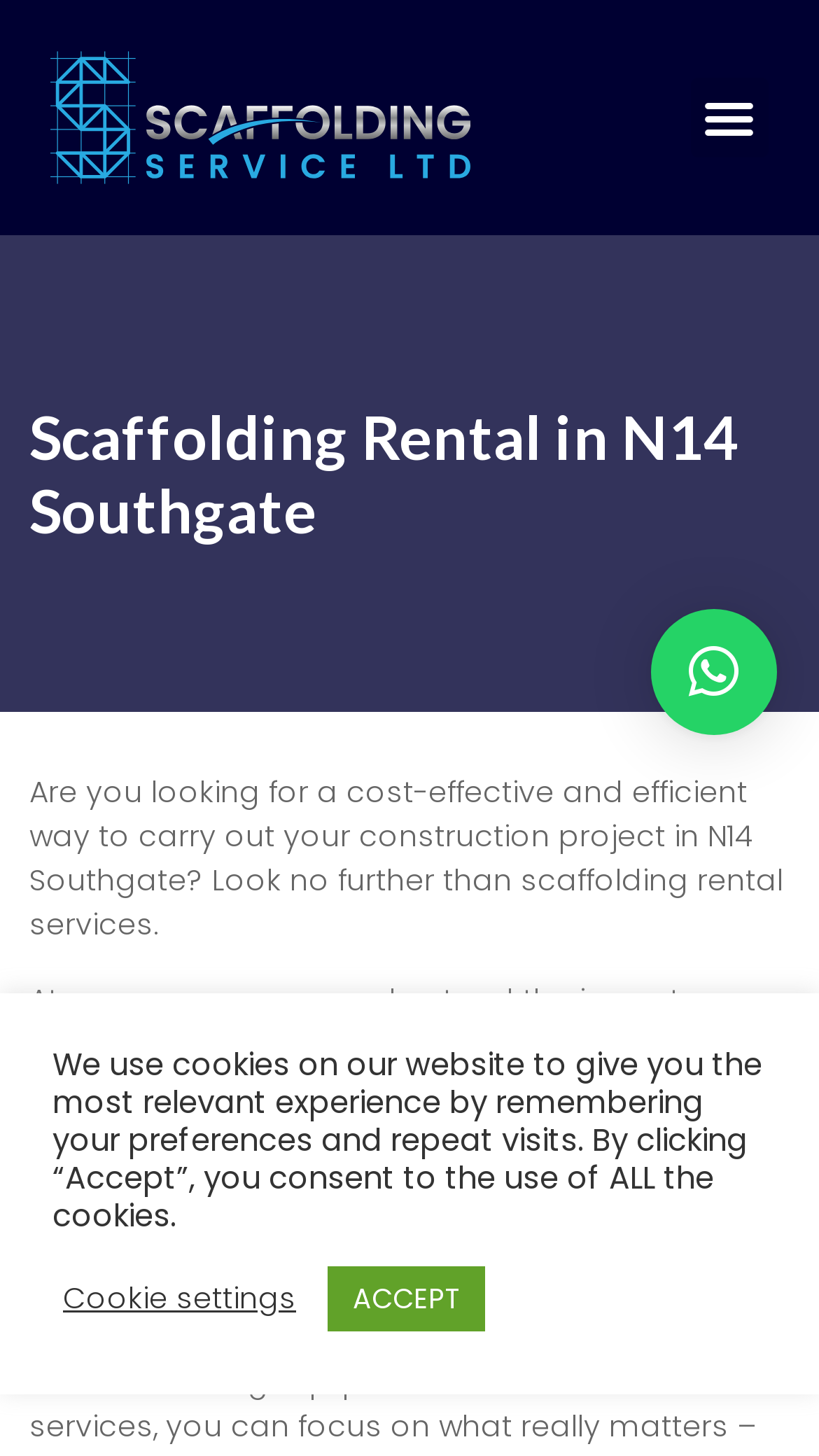Refer to the image and offer a detailed explanation in response to the question: What is the main benefit of using the company's scaffolding rental services?

The webpage content emphasizes the importance of freedom and flexibility in construction projects, and suggests that the company's scaffolding rental services provide this benefit to customers. This is stated in the second paragraph, which mentions that the company's services provide the flexibility and convenience needed for construction projects.